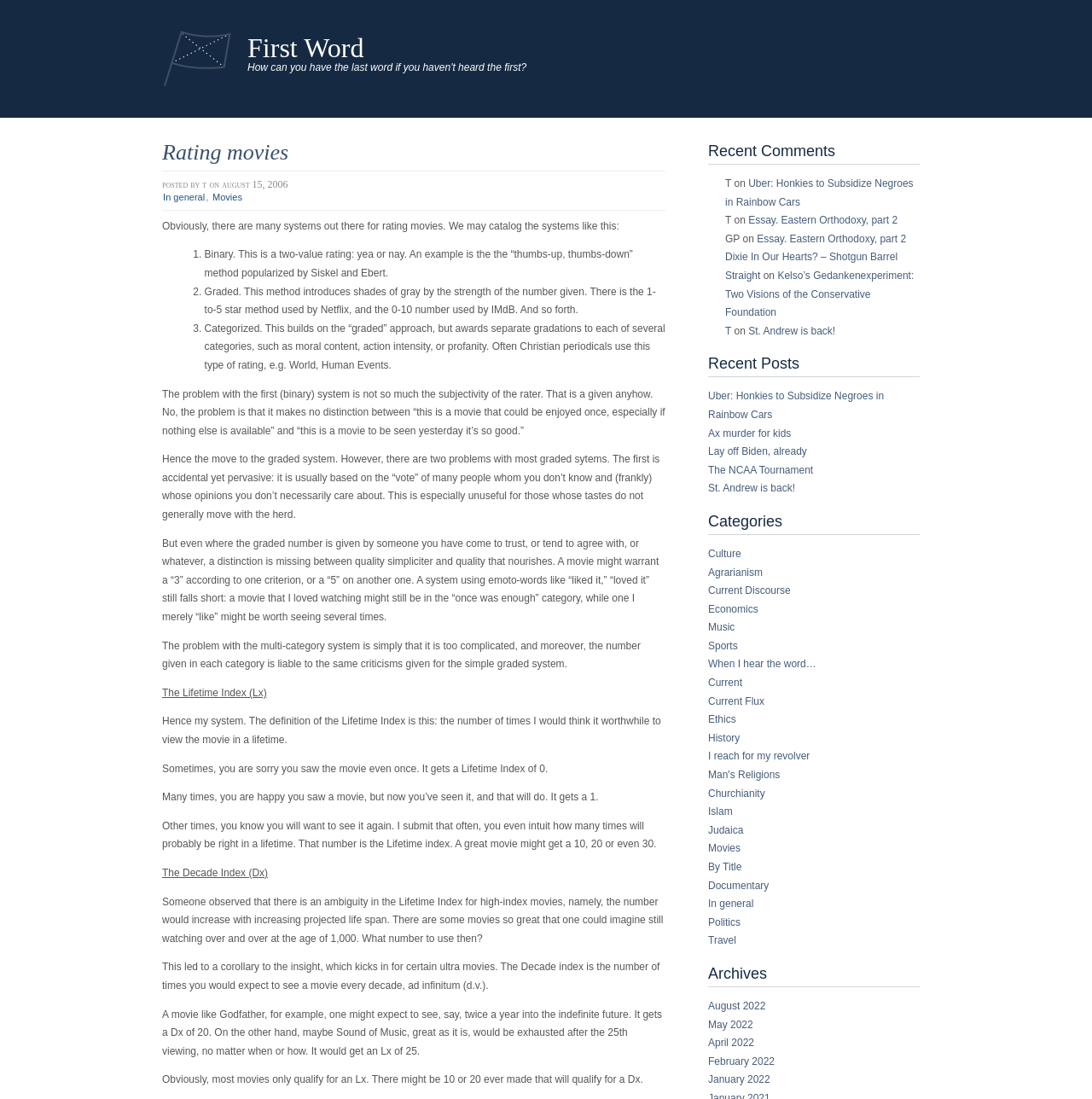Find the bounding box coordinates of the element's region that should be clicked in order to follow the given instruction: "go to the 'August 2022' archive". The coordinates should consist of four float numbers between 0 and 1, i.e., [left, top, right, bottom].

[0.648, 0.91, 0.701, 0.921]